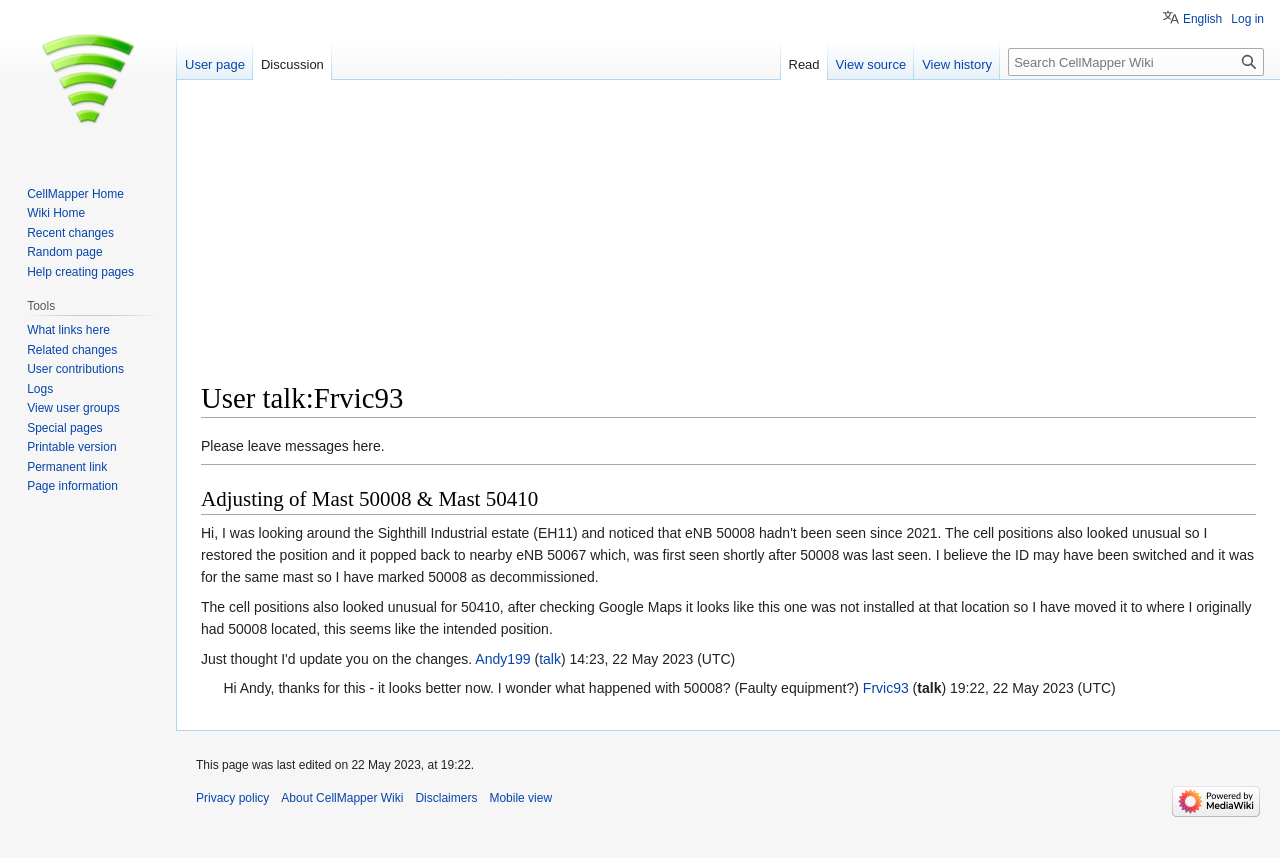Provide a thorough description of this webpage.

The webpage is a user talk page on the CellMapper Wiki, with the title "User talk:Frvic93". At the top, there is a main section that spans almost the entire width of the page. Within this section, there is an advertisement iframe on the left side, followed by a heading with the title "User talk:Frvic93". Below the heading, there are two links, "Jump to navigation" and "Jump to search", which are positioned close together.

The main content of the page starts with a static text "Please leave messages here." followed by a horizontal separator. Below the separator, there is a heading "Adjusting of Mast 50008 & Mast 50410", which is followed by a paragraph of text discussing the adjustment of mast positions. The text is written by Andy199 and includes a timestamp.

Further down, there is a description list with a single detail that contains a message from Frvic93 to Andy, discussing the adjustment of mast 50008. The message includes a timestamp and a link to Frvic93's talk page.

On the top right side of the page, there are three navigation sections: "Personal tools", "Namespaces", and "Views". The "Personal tools" section contains links to log in, view the page in English, and access other personal tools. The "Namespaces" section contains links to the user page and discussion page. The "Views" section contains links to read, view source, and view history.

On the top left side of the page, there is a search section with a search box and buttons to search and go. Below the search section, there is a link to visit the main page.

On the left side of the page, there are two navigation sections: "Navigation" and "Tools". The "Navigation" section contains links to CellMapper Home, Wiki Home, recent changes, and other navigation links. The "Tools" section contains links to various tools, such as what links here, related changes, and user contributions.

At the bottom of the page, there is a content information section that displays the last edited date and time of the page. Below this section, there are links to the privacy policy, about CellMapper Wiki, disclaimers, mobile view, and powered by MediaWiki, which includes an image.